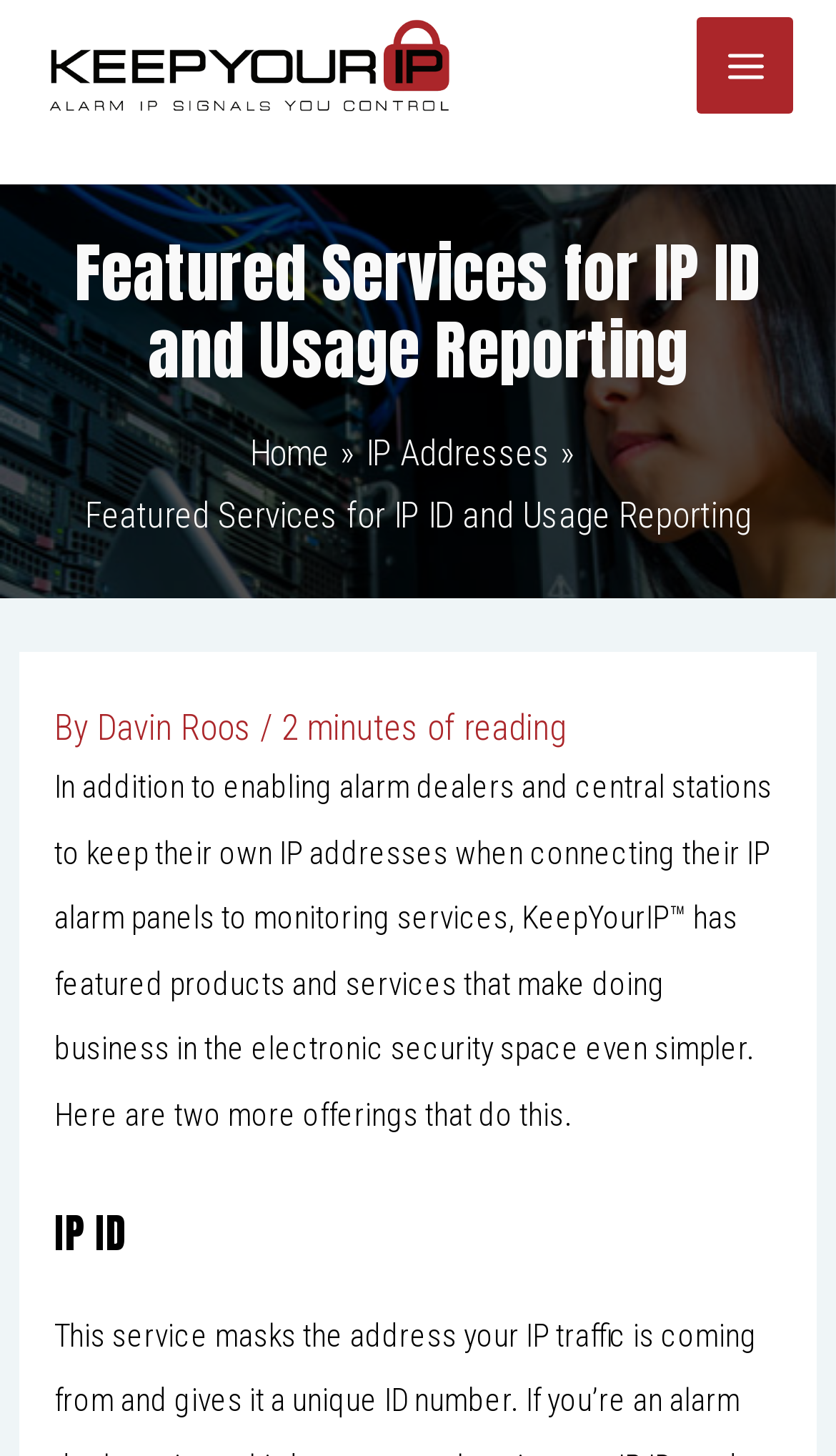Identify the coordinates of the bounding box for the element described below: "IP Addresses". Return the coordinates as four float numbers between 0 and 1: [left, top, right, bottom].

[0.437, 0.297, 0.658, 0.325]